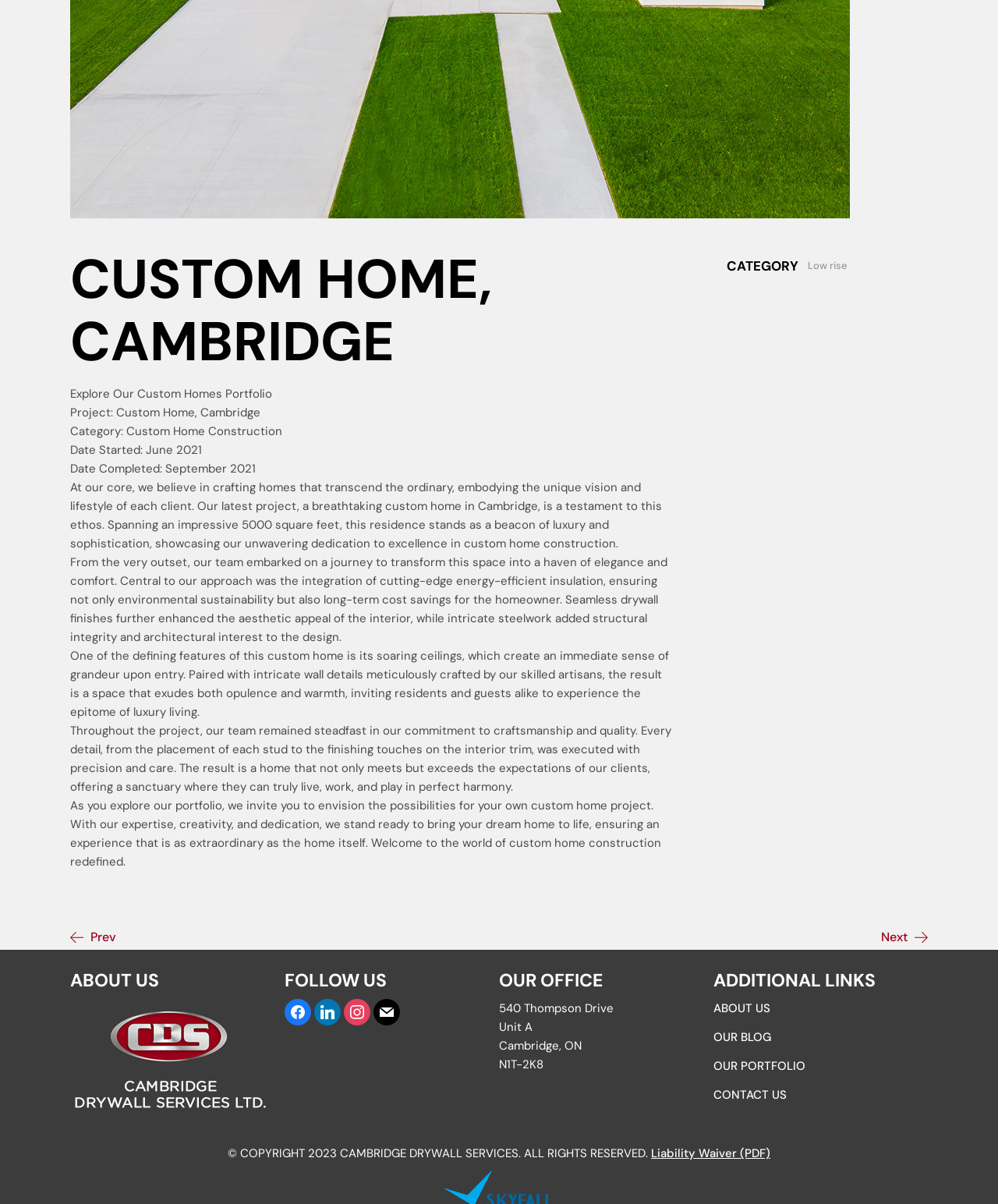Identify the bounding box of the HTML element described here: "OUR PORTFOLIO". Provide the coordinates as four float numbers between 0 and 1: [left, top, right, bottom].

[0.715, 0.879, 0.807, 0.892]